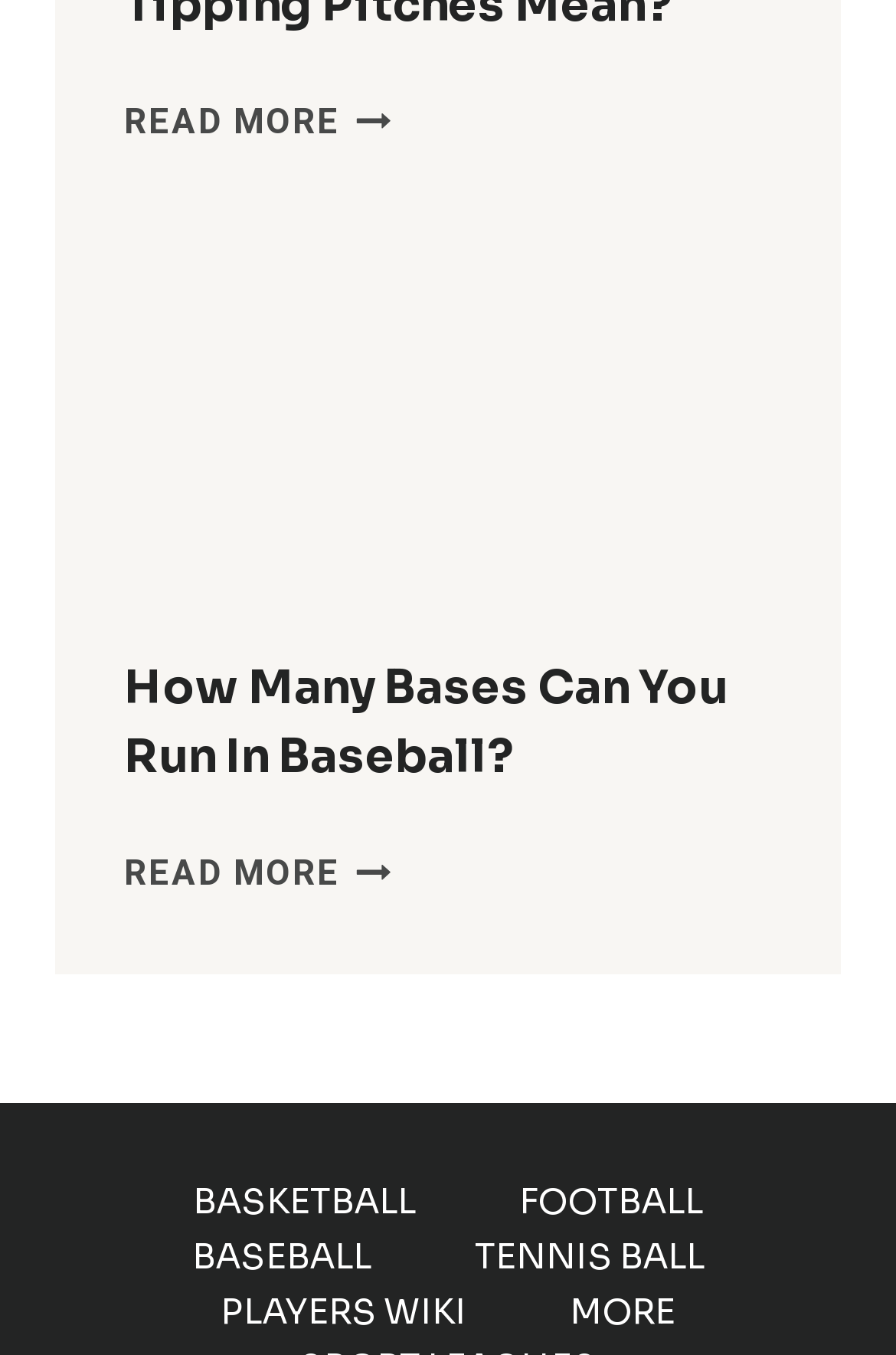Identify the bounding box coordinates of the region I need to click to complete this instruction: "Read more about tipping pitches in baseball".

[0.138, 0.071, 0.438, 0.108]